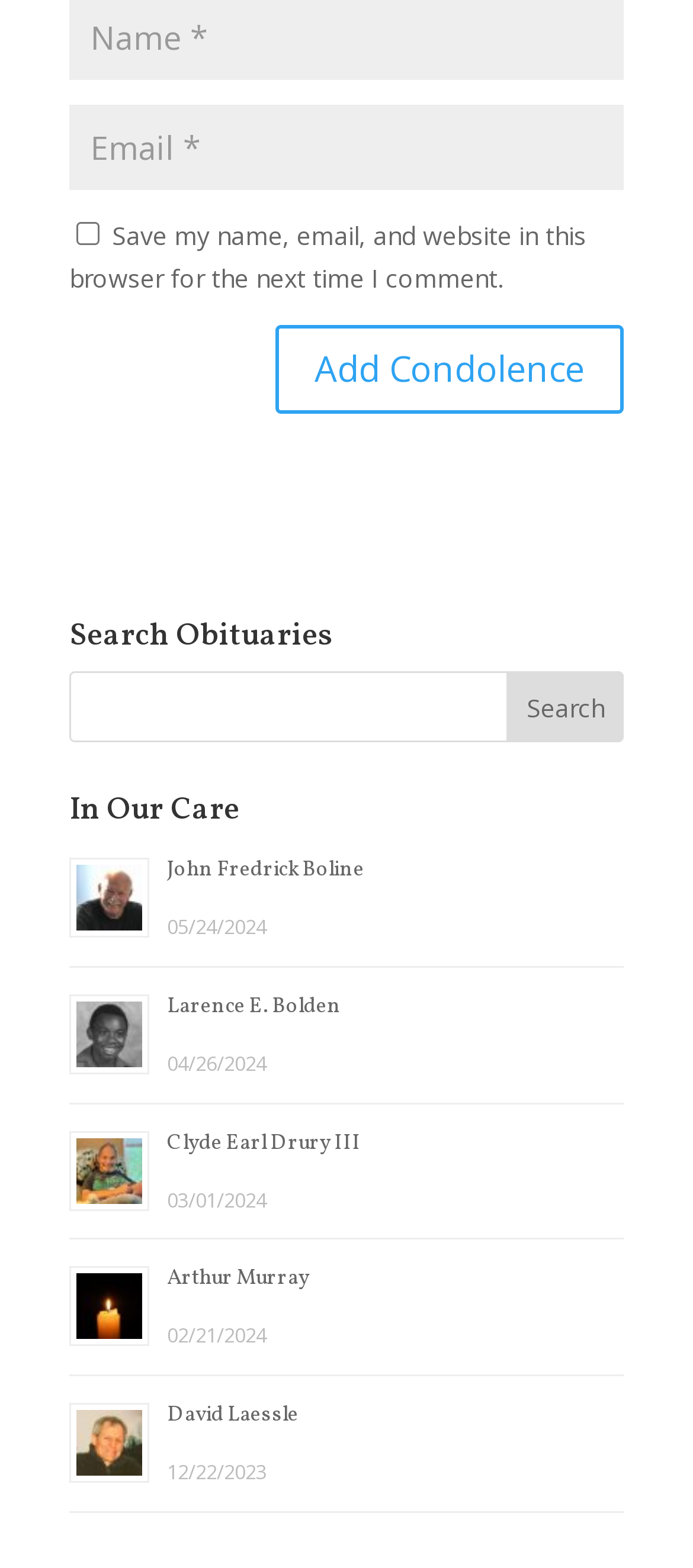Using the description "John Fredrick Boline", locate and provide the bounding box of the UI element.

[0.241, 0.546, 0.526, 0.564]